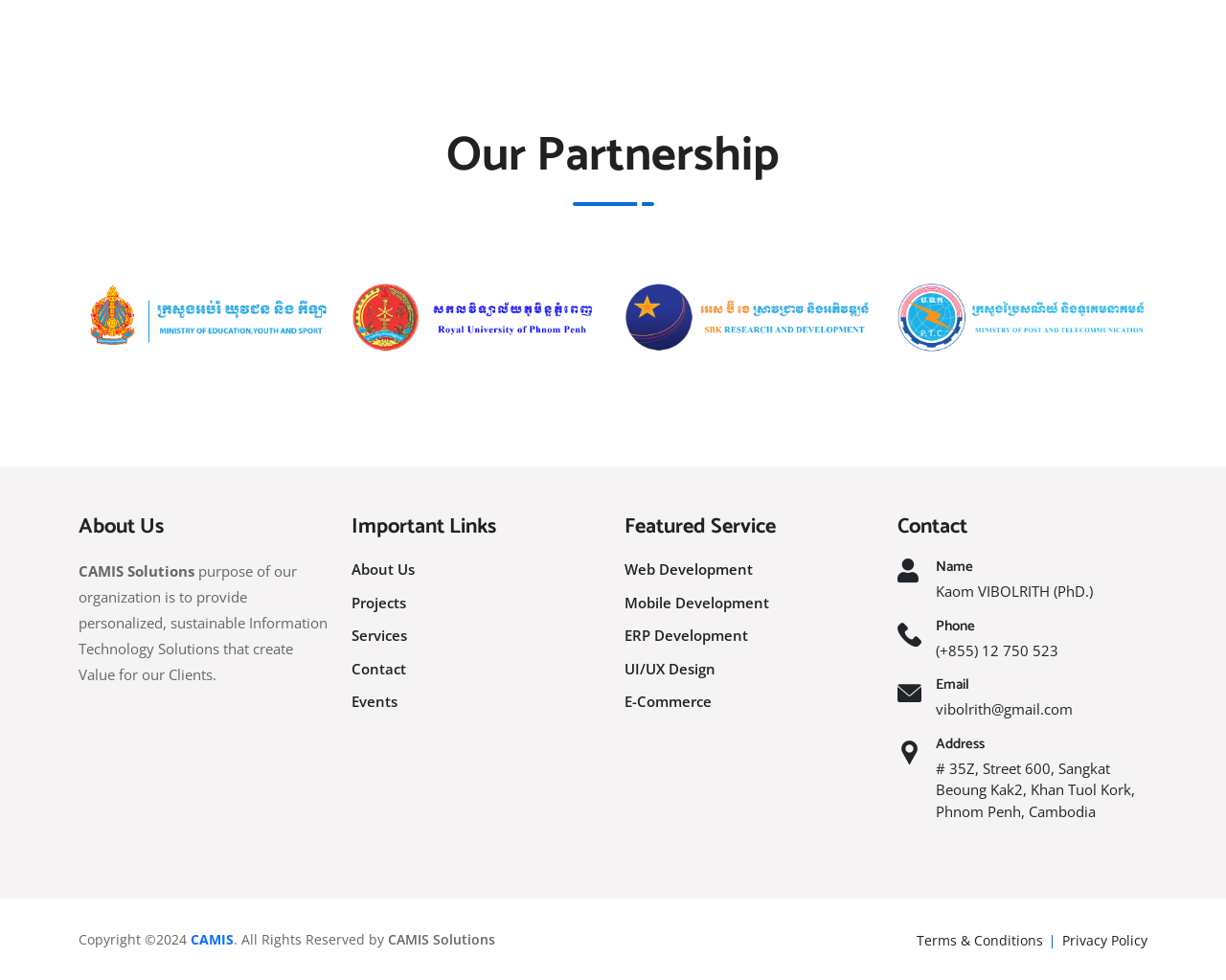Specify the bounding box coordinates of the element's region that should be clicked to achieve the following instruction: "read Terms & Conditions". The bounding box coordinates consist of four float numbers between 0 and 1, in the format [left, top, right, bottom].

[0.748, 0.949, 0.851, 0.969]